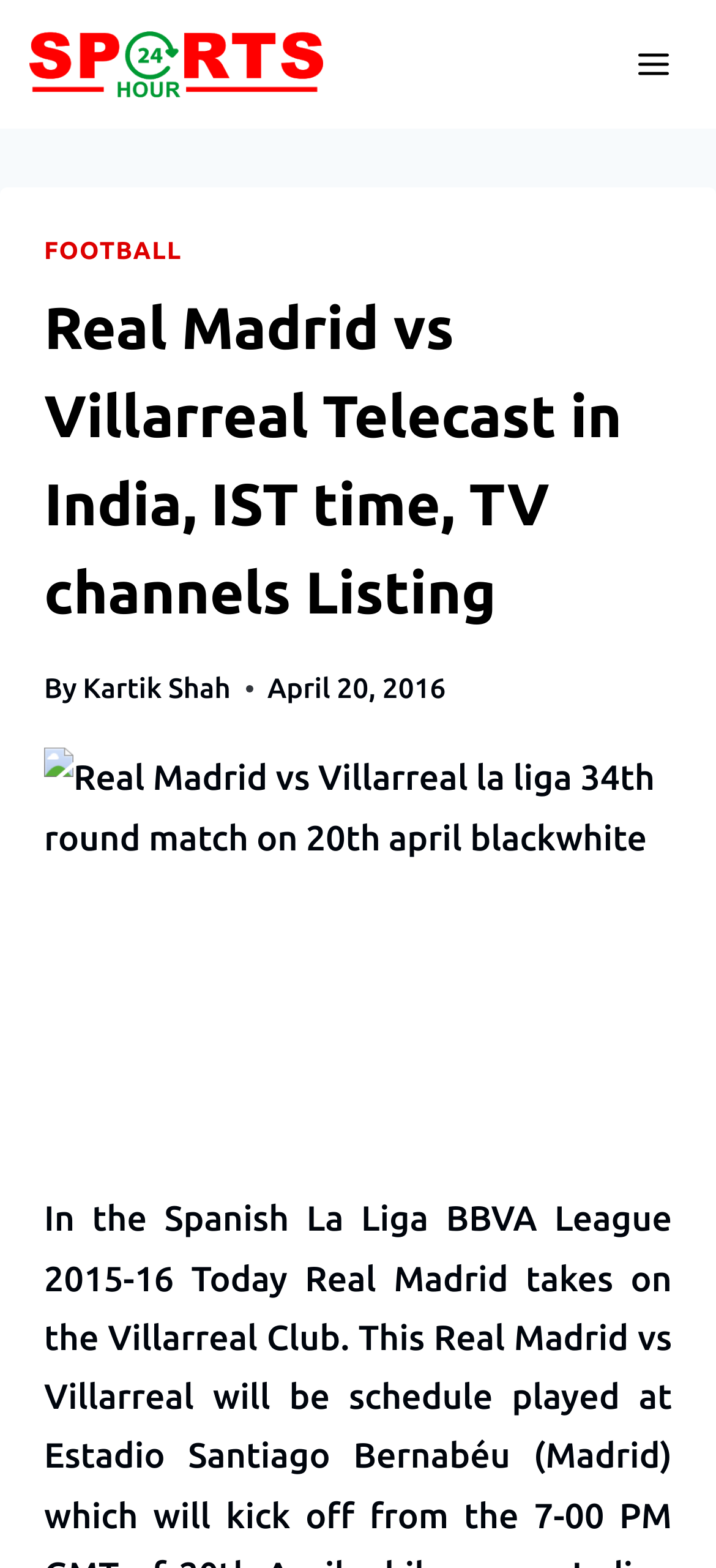What is the name of the author of this article?
Refer to the image and respond with a one-word or short-phrase answer.

Kartik Shah